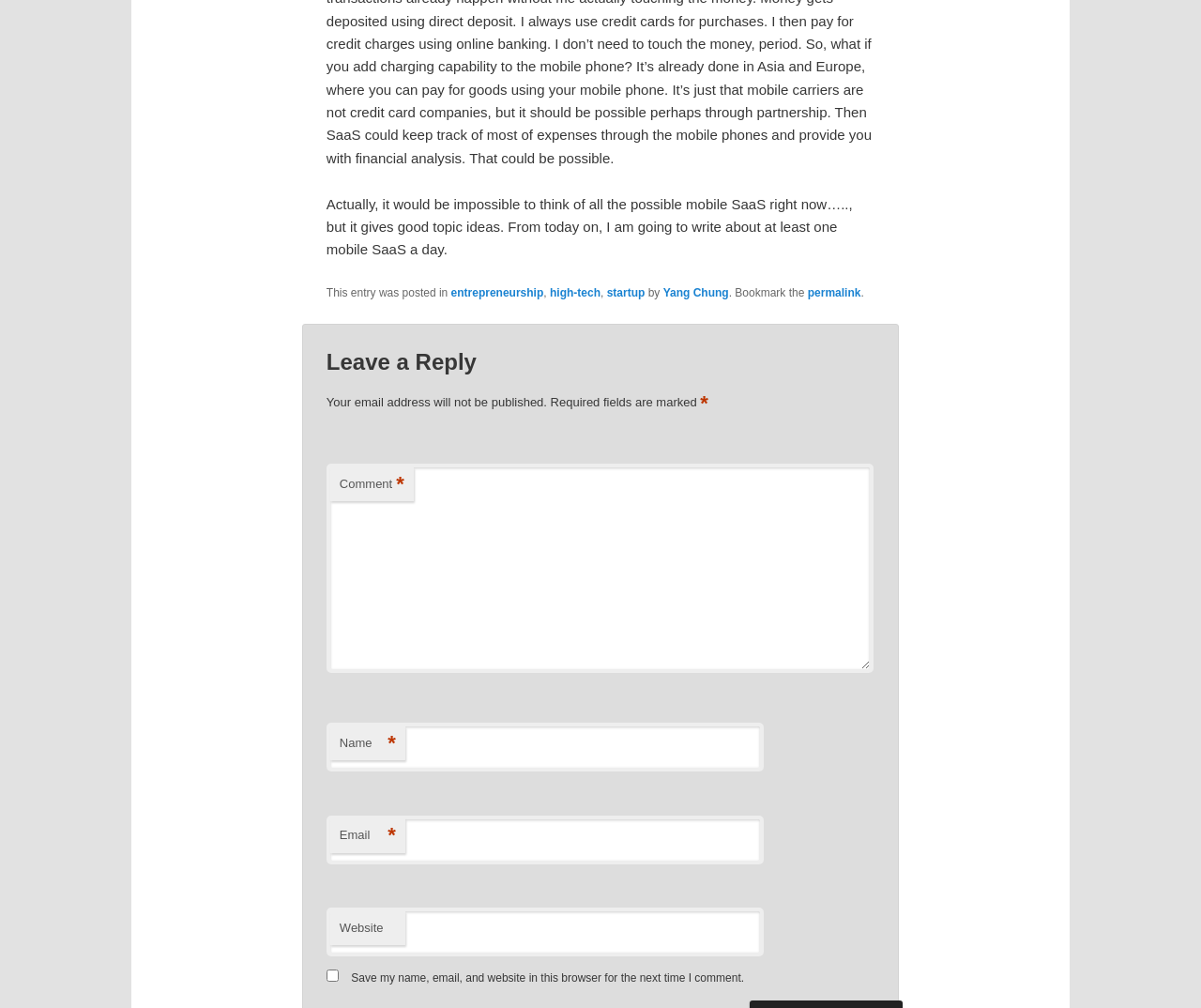Specify the bounding box coordinates of the element's area that should be clicked to execute the given instruction: "Click the permalink". The coordinates should be four float numbers between 0 and 1, i.e., [left, top, right, bottom].

[0.672, 0.284, 0.717, 0.297]